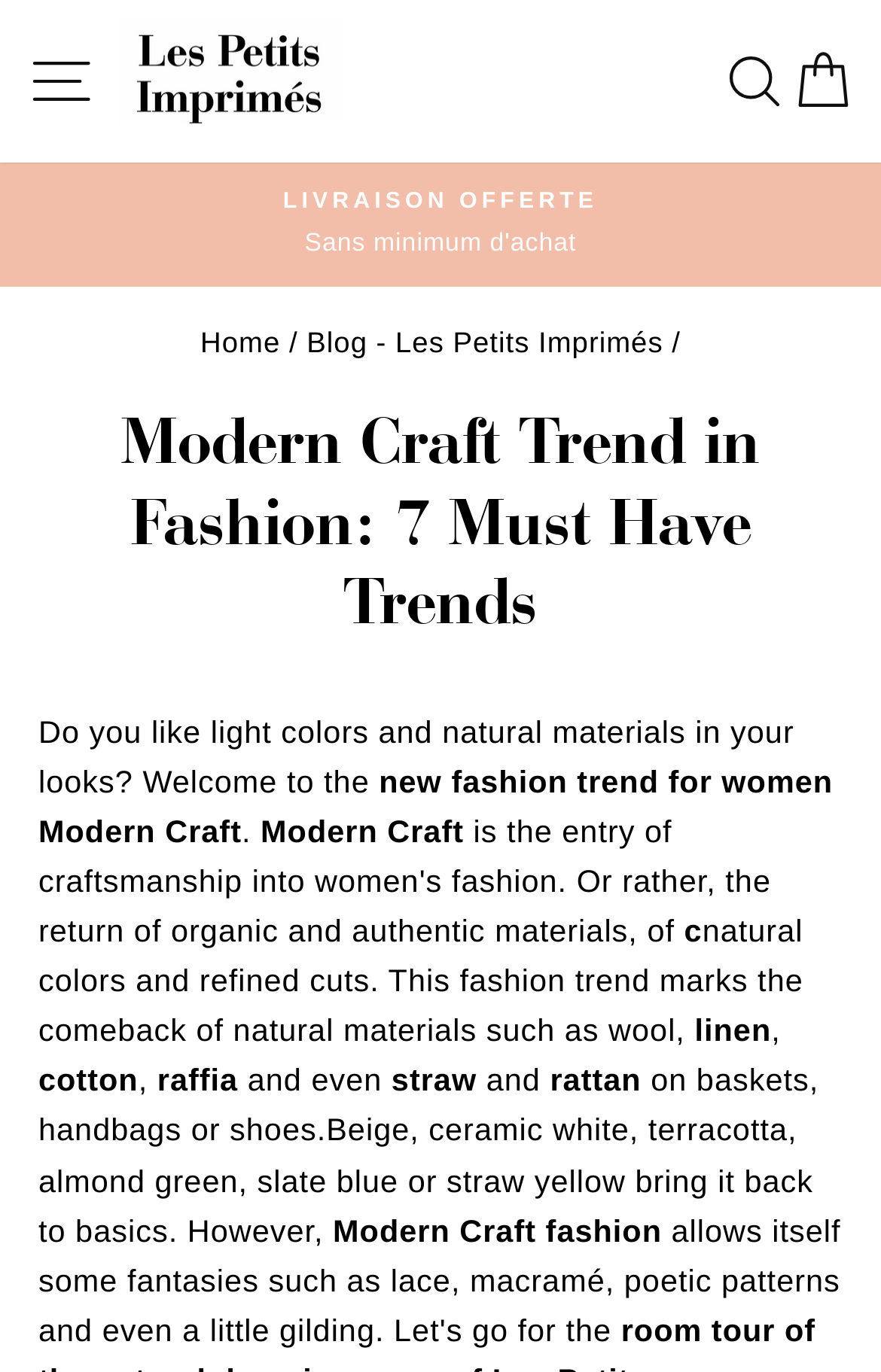Provide a brief response to the question below using one word or phrase:
What materials are mentioned in the webpage?

Wool, linen, cotton, raffia, straw, rattan